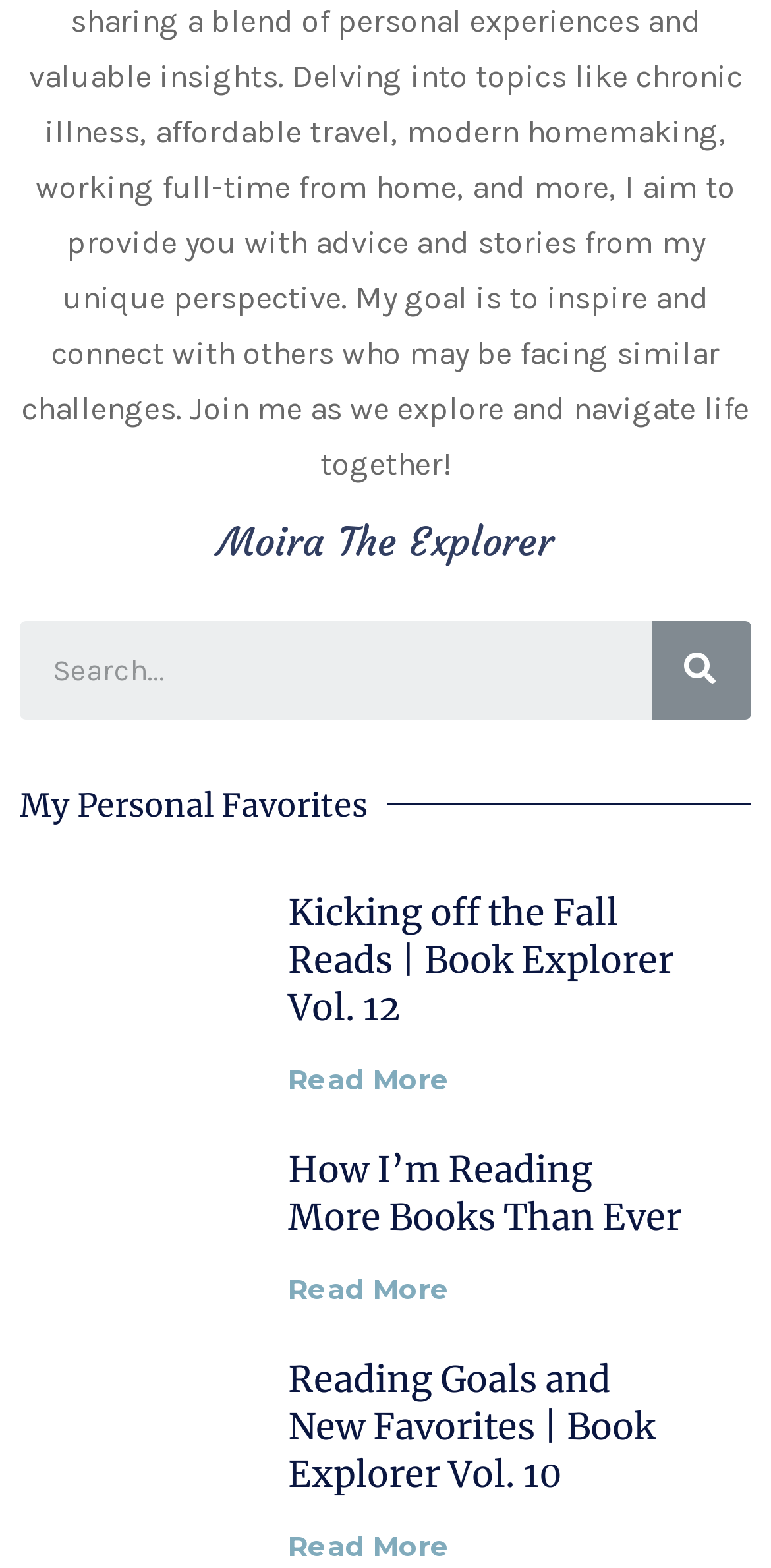Based on the element description Read More, identify the bounding box coordinates for the UI element. The coordinates should be in the format (top-left x, top-left y, bottom-right x, bottom-right y) and within the 0 to 1 range.

[0.373, 0.81, 0.584, 0.833]